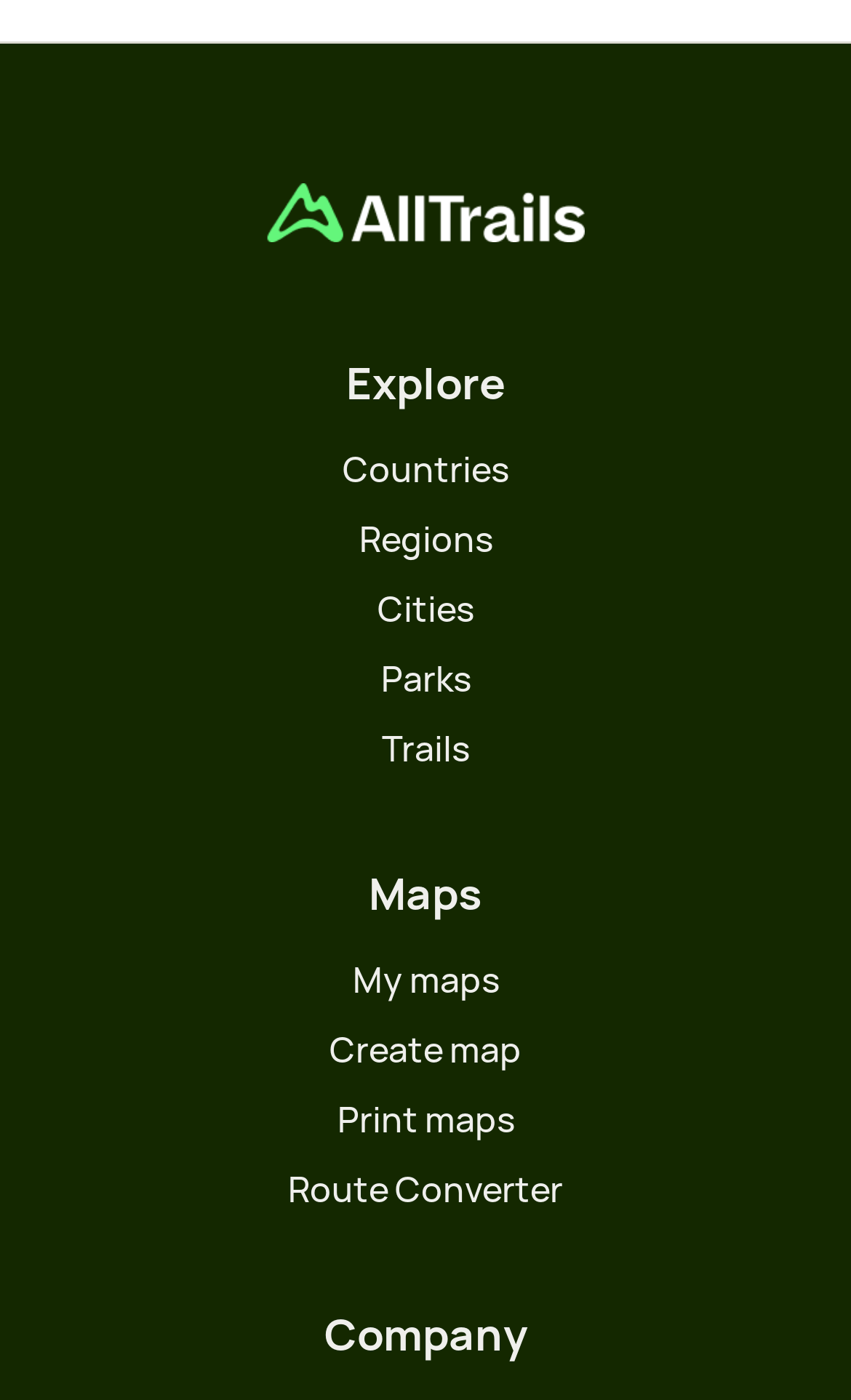Reply to the question with a brief word or phrase: What is the purpose of the 'Create map' link?

To create a map